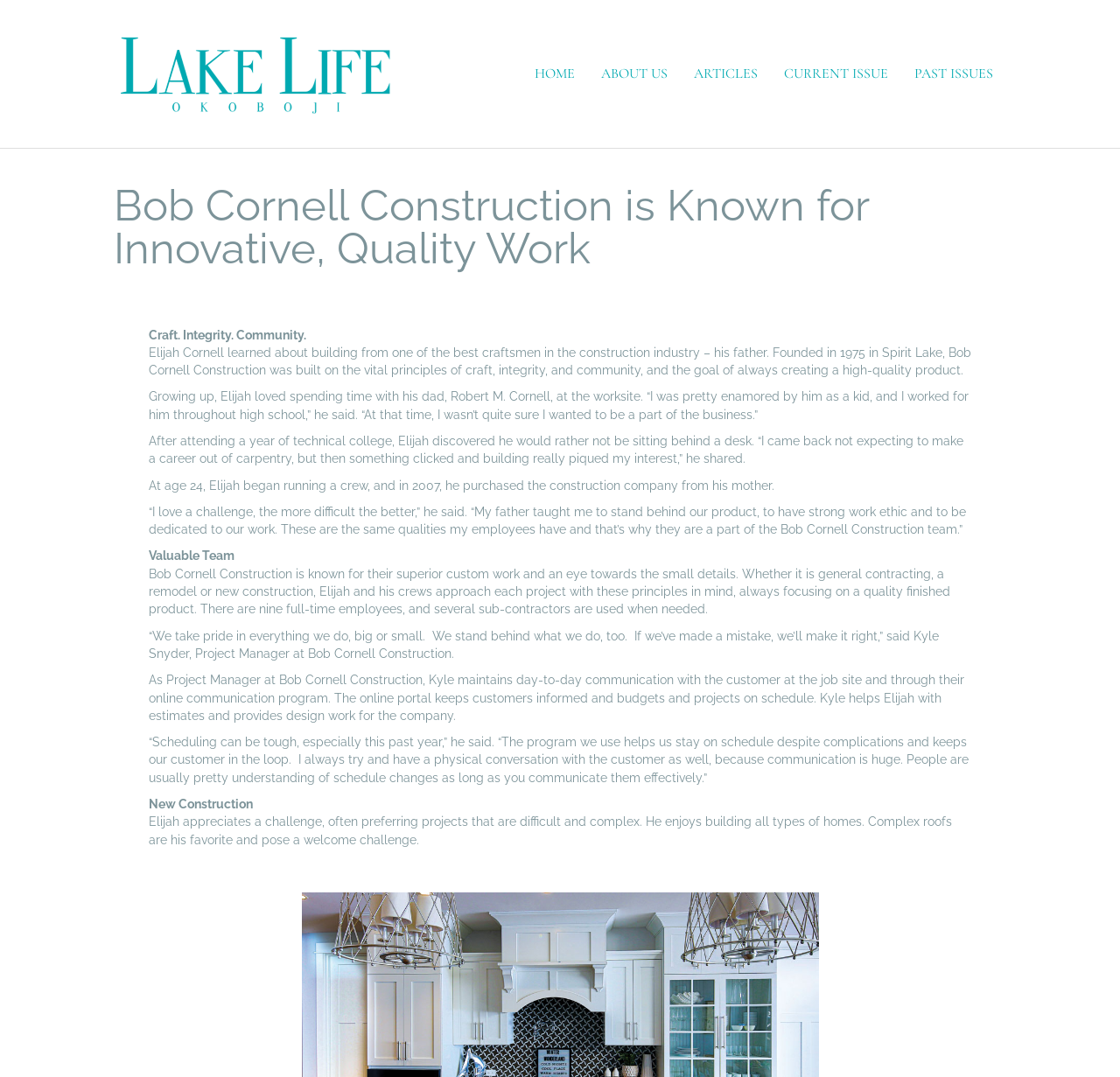What is the role of Kyle Snyder in the company?
Please elaborate on the answer to the question with detailed information.

The role of Kyle Snyder can be found in the paragraph that describes his responsibilities, where it is written as 'As Project Manager at Bob Cornell Construction, Kyle maintains day-to-day communication with the customer at the job site and through their online communication program'.